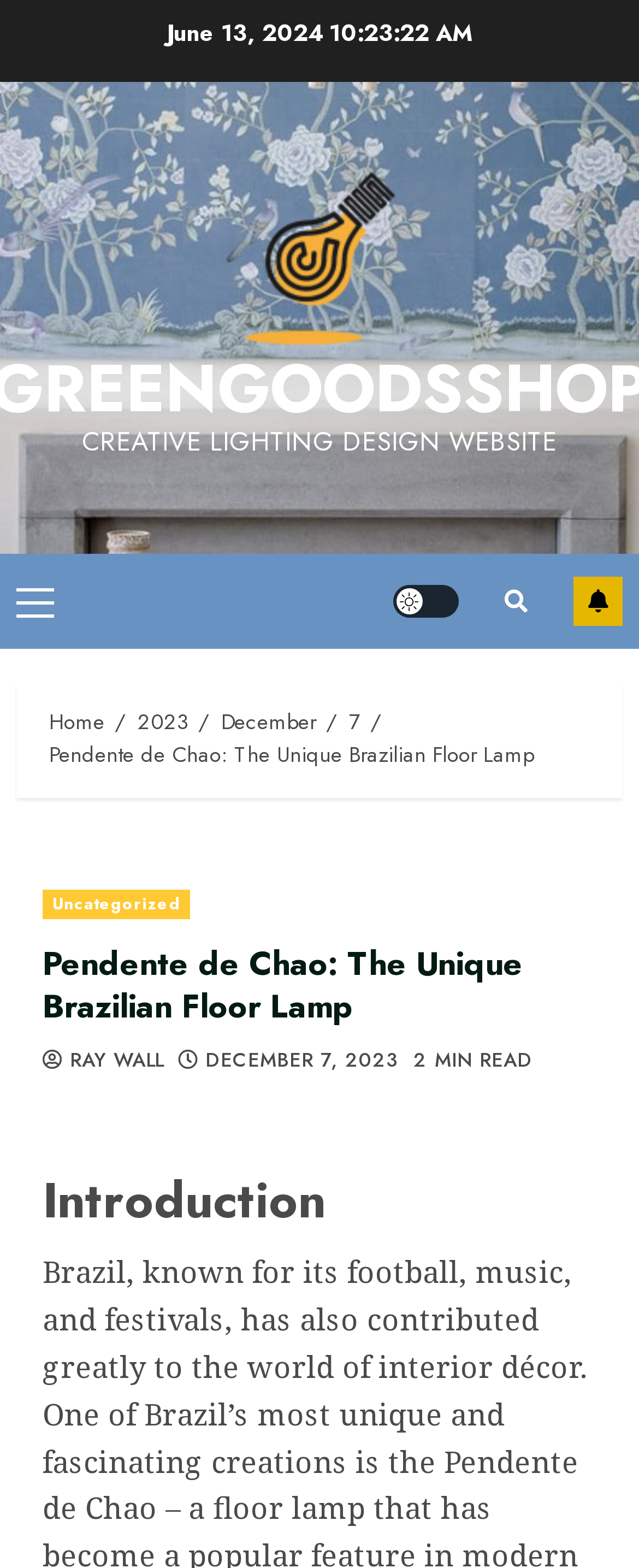Using the webpage screenshot, locate the HTML element that fits the following description and provide its bounding box: "7".

[0.546, 0.45, 0.564, 0.471]